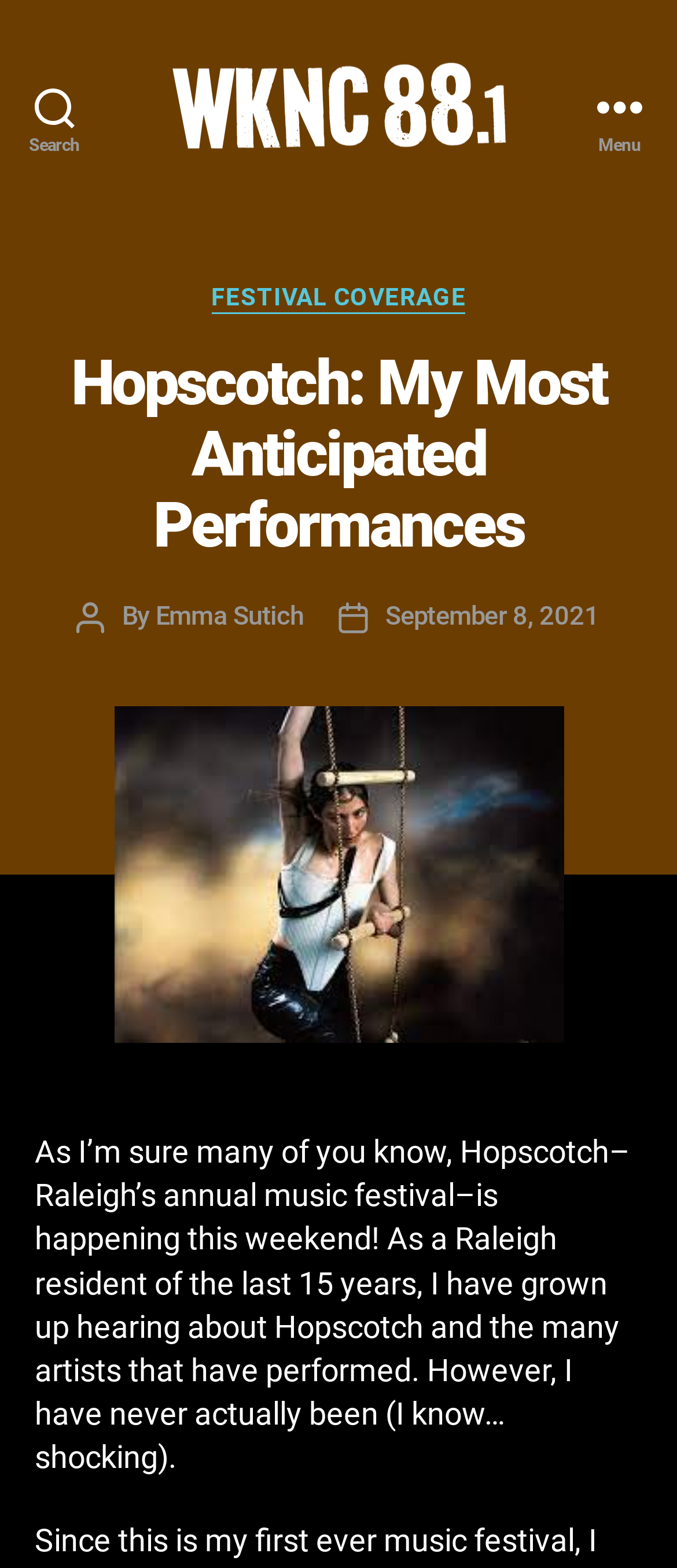Using the provided element description: "Menu", identify the bounding box coordinates. The coordinates should be four floats between 0 and 1 in the order [left, top, right, bottom].

[0.831, 0.0, 1.0, 0.136]